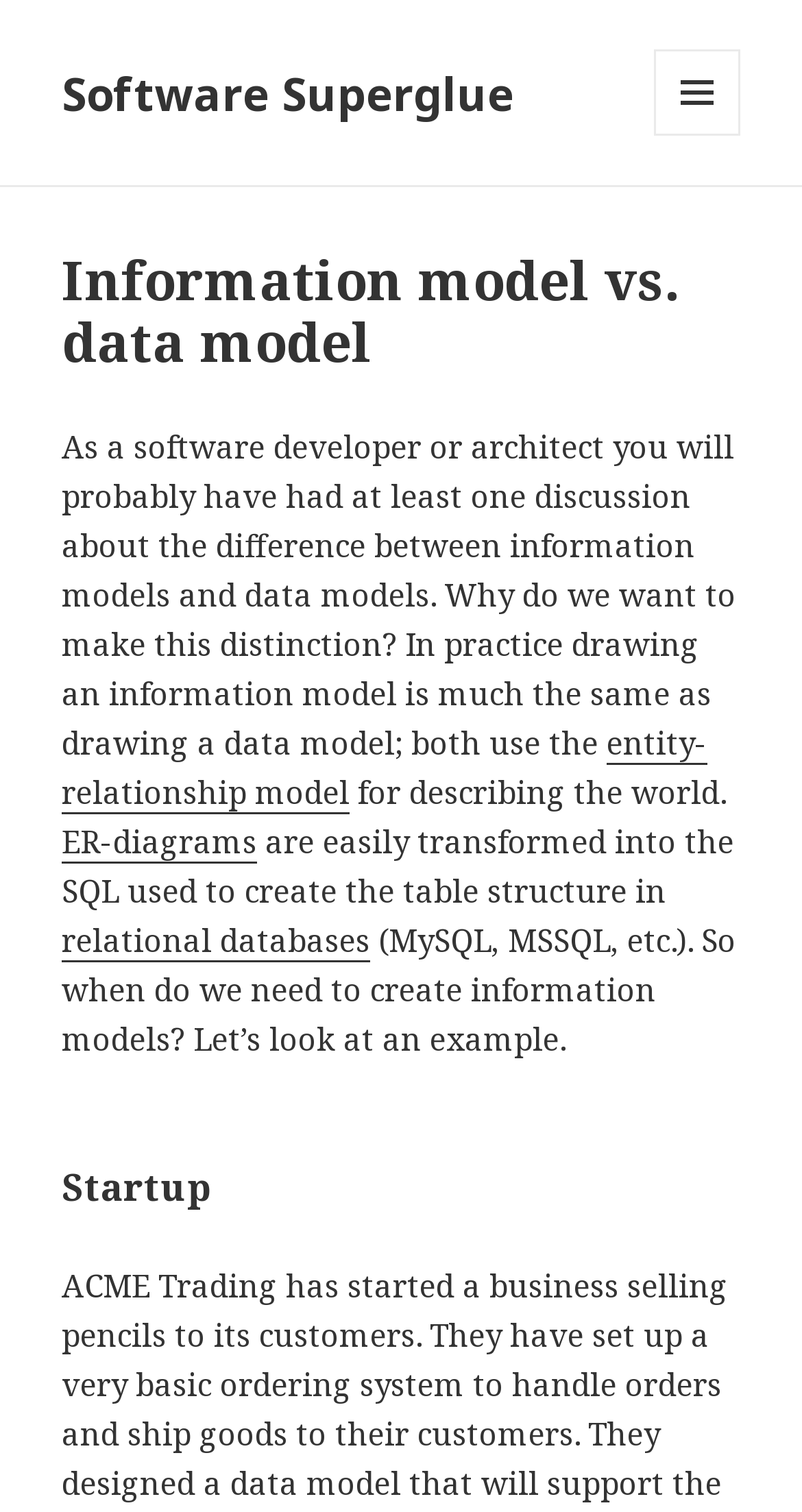Use a single word or phrase to answer the following:
What is the text of the first link on the webpage?

Software Superglue